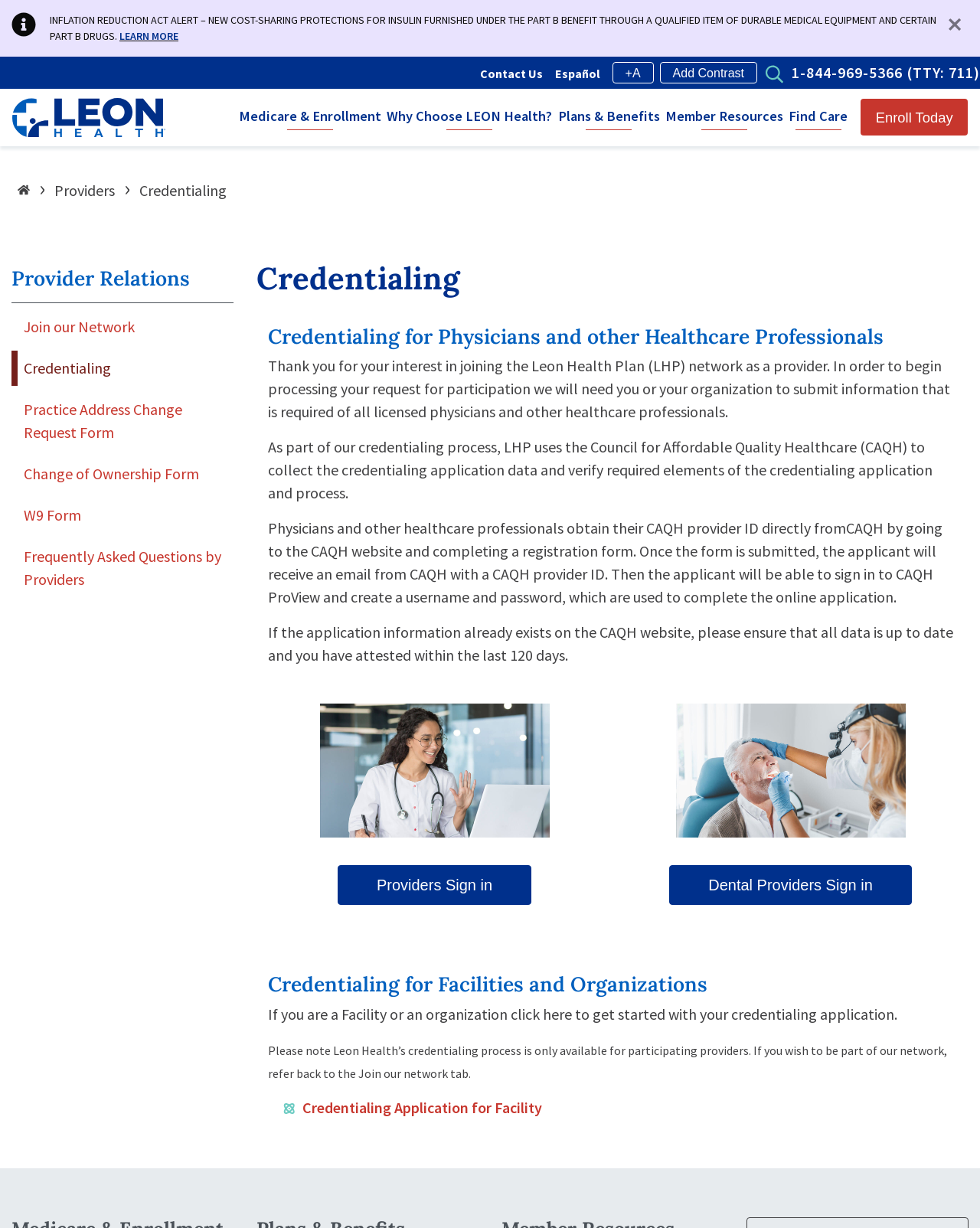What is the purpose of the 'Join our network' tab?
Using the image as a reference, answer the question in detail.

The 'Join our network' tab is for facilities or organizations that wish to participate in the Leon Health network. This is mentioned on the webpage as 'If you wish to be part of our network, refer back to the Join our network tab.'